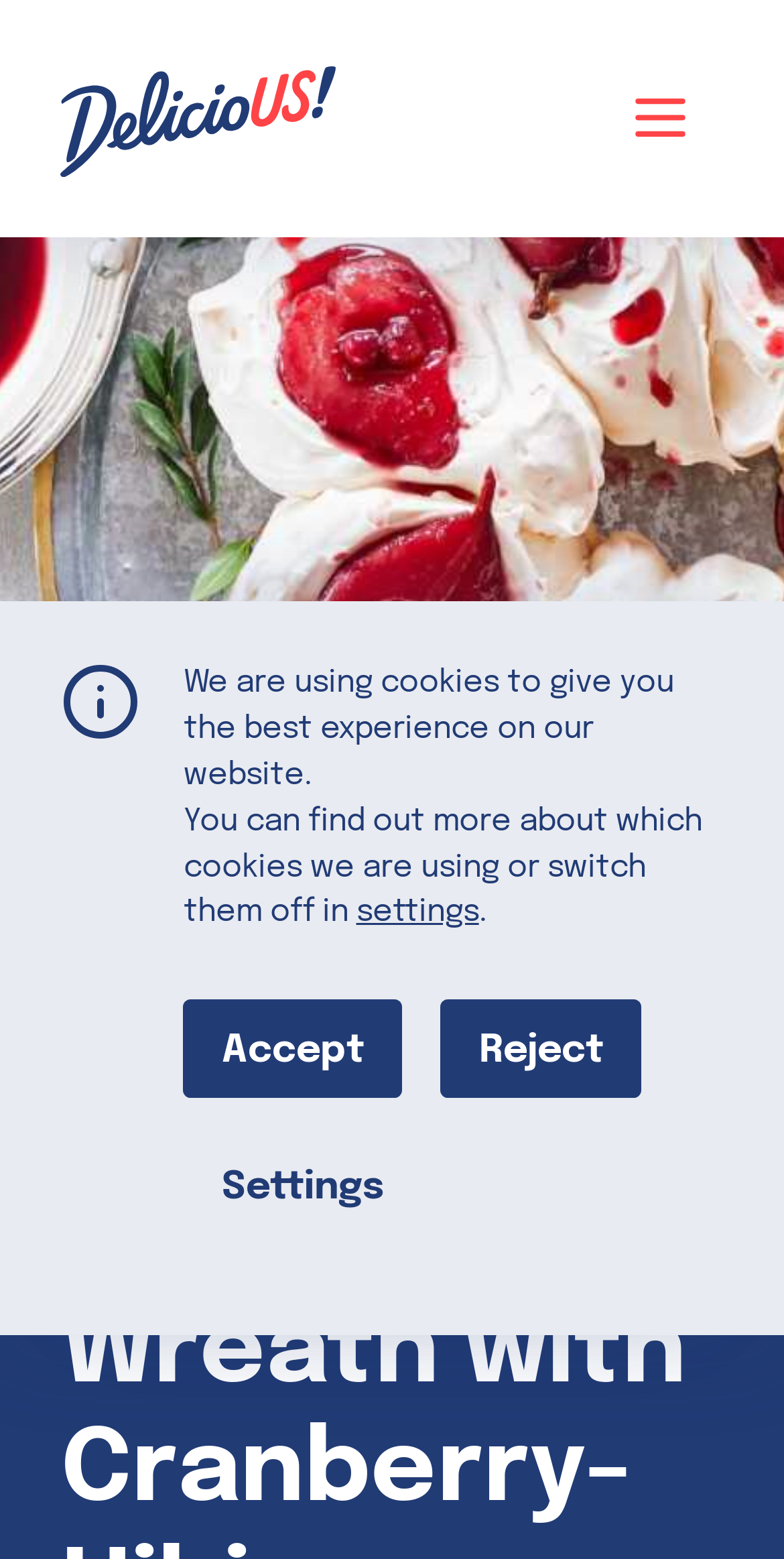Predict the bounding box for the UI component with the following description: "alt="DelicioUS Logo"".

[0.078, 0.028, 0.429, 0.124]